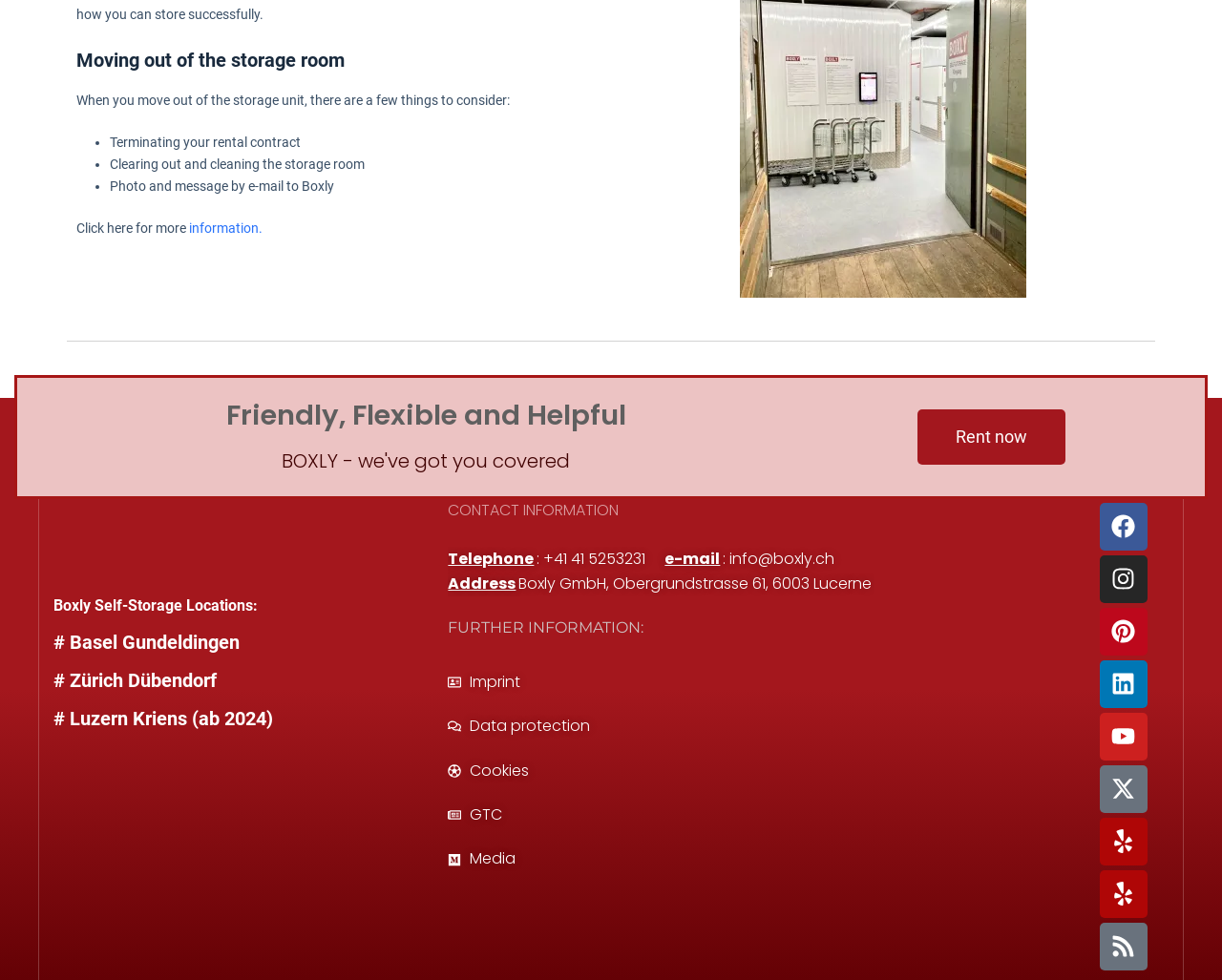Determine the bounding box coordinates of the element that should be clicked to execute the following command: "Visit 'BOXLY Selfstorage'".

[0.041, 0.513, 0.276, 0.591]